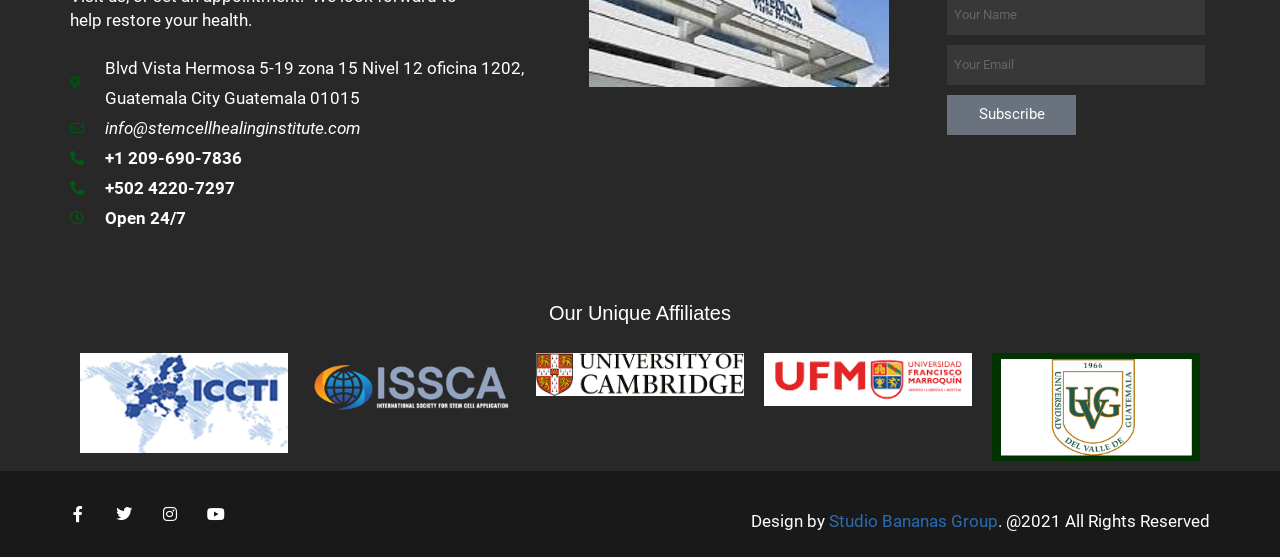Use a single word or phrase to respond to the question:
How many phone numbers are listed?

2